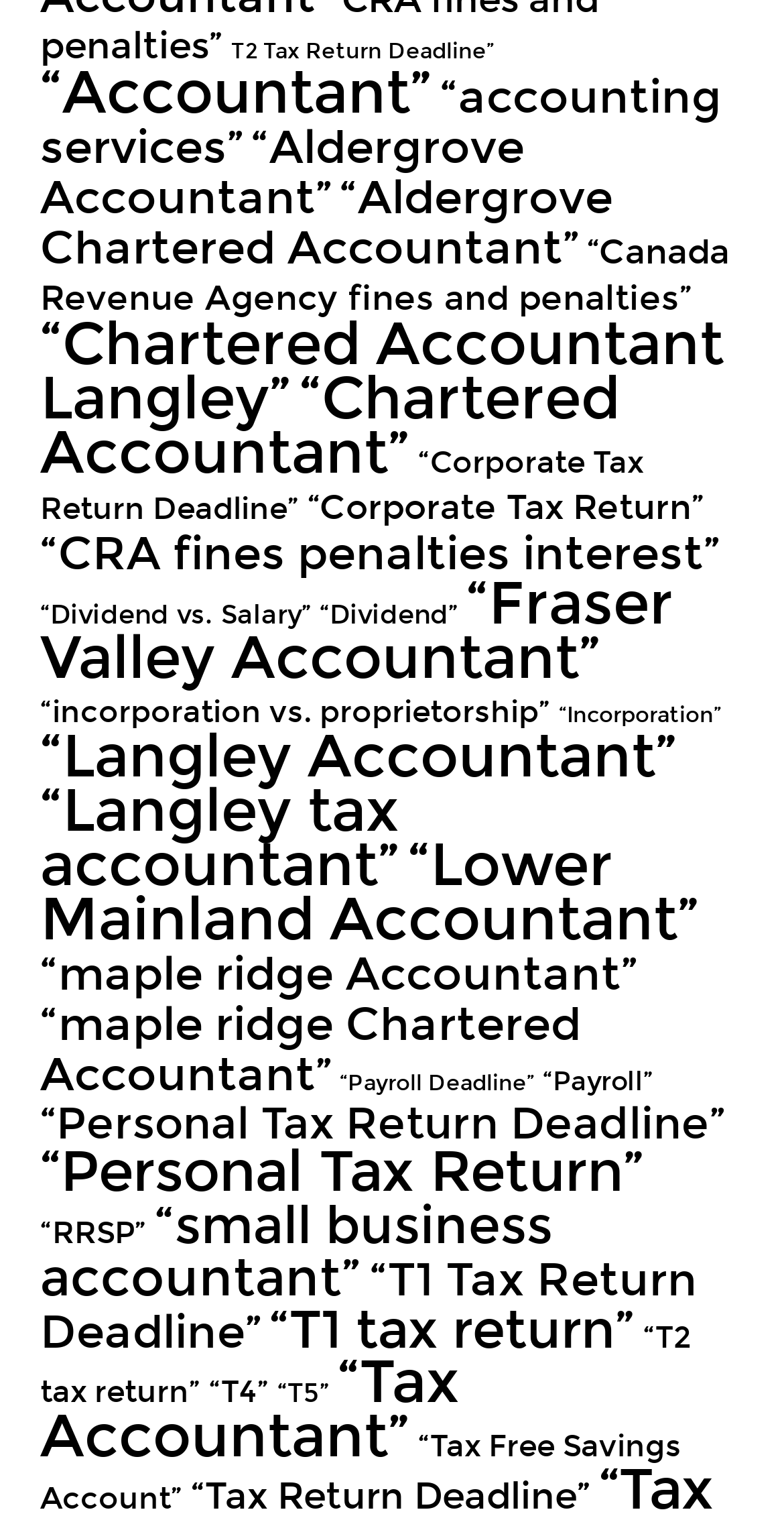Answer the question below with a single word or a brief phrase: 
What is the 'RRSP' link related to?

Registered Retirement Savings Plan